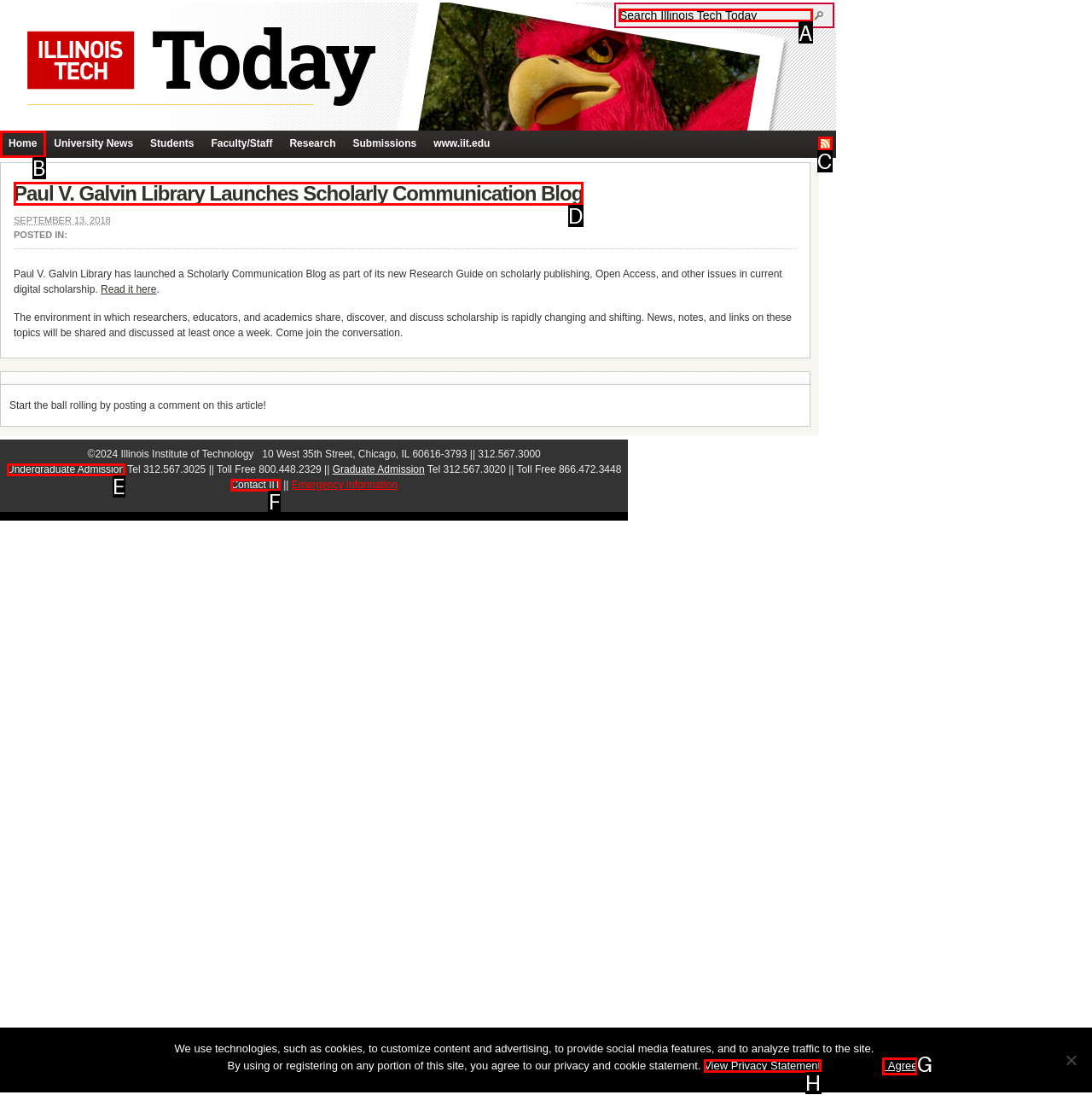Select the proper HTML element to perform the given task: Search Illinois Tech Today Answer with the corresponding letter from the provided choices.

A